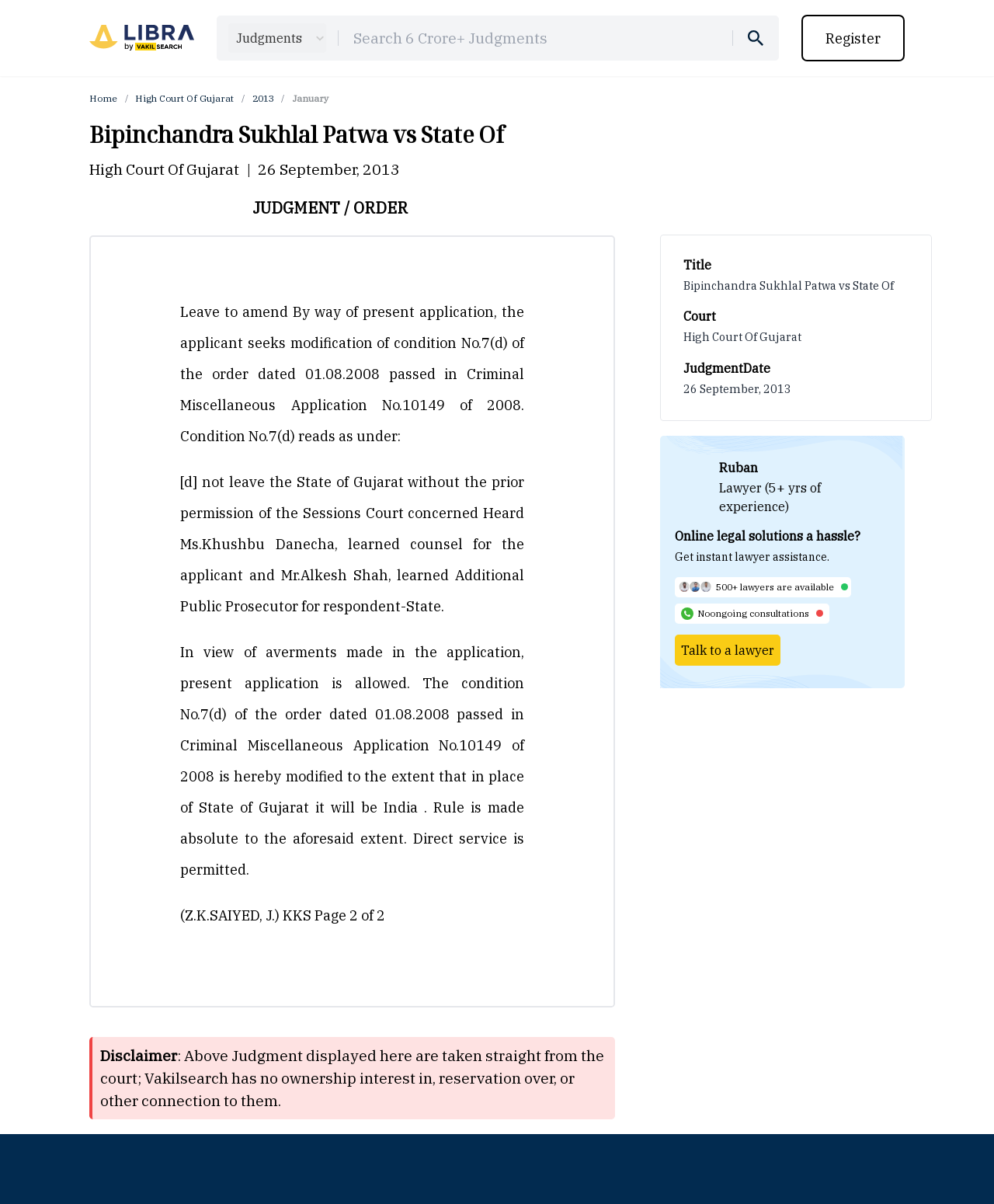Identify the first-level heading on the webpage and generate its text content.

Bipinchandra Sukhlal Patwa vs State Of